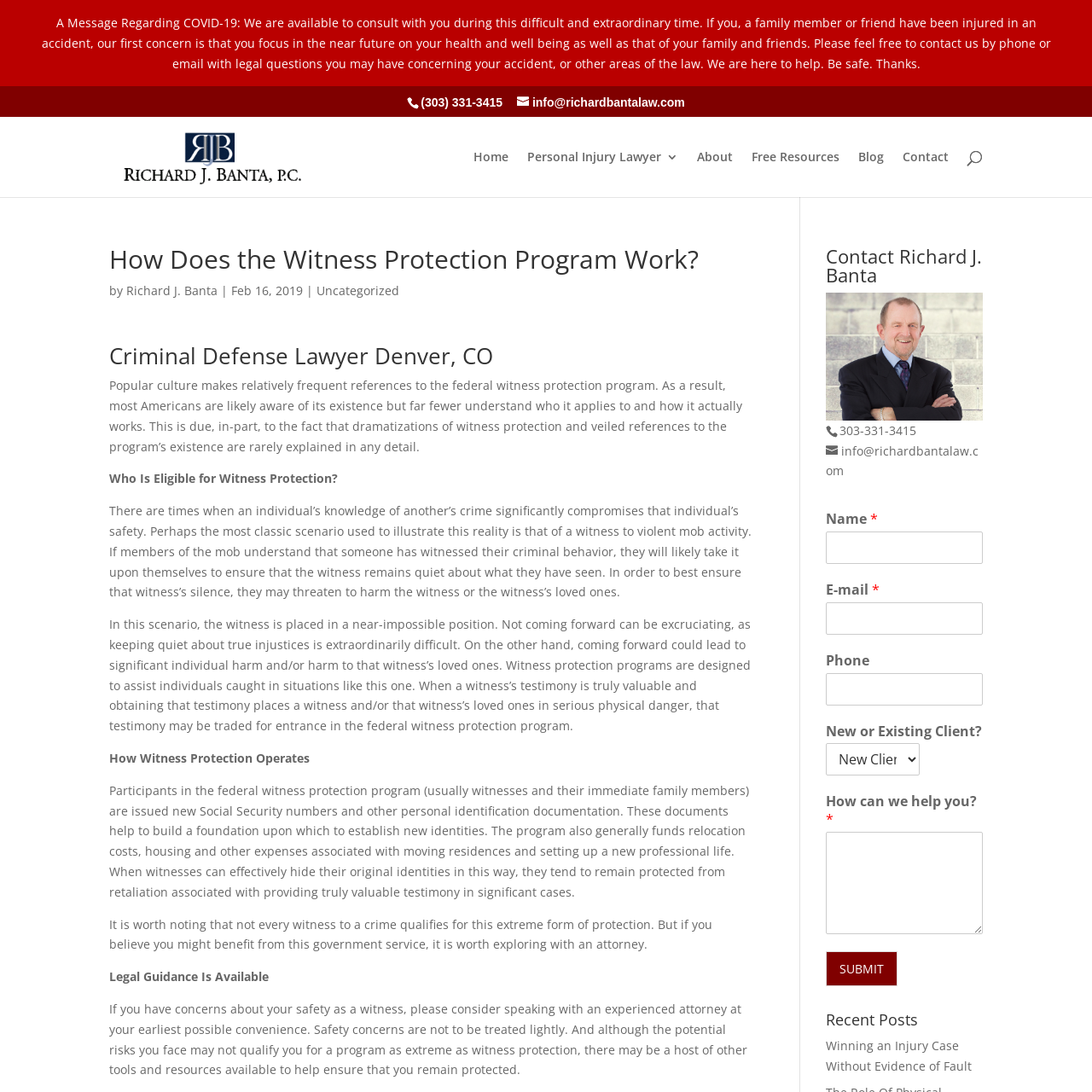Identify the bounding box coordinates of the element to click to follow this instruction: 'Submit a message'. Ensure the coordinates are four float values between 0 and 1, provided as [left, top, right, bottom].

[0.756, 0.871, 0.822, 0.903]